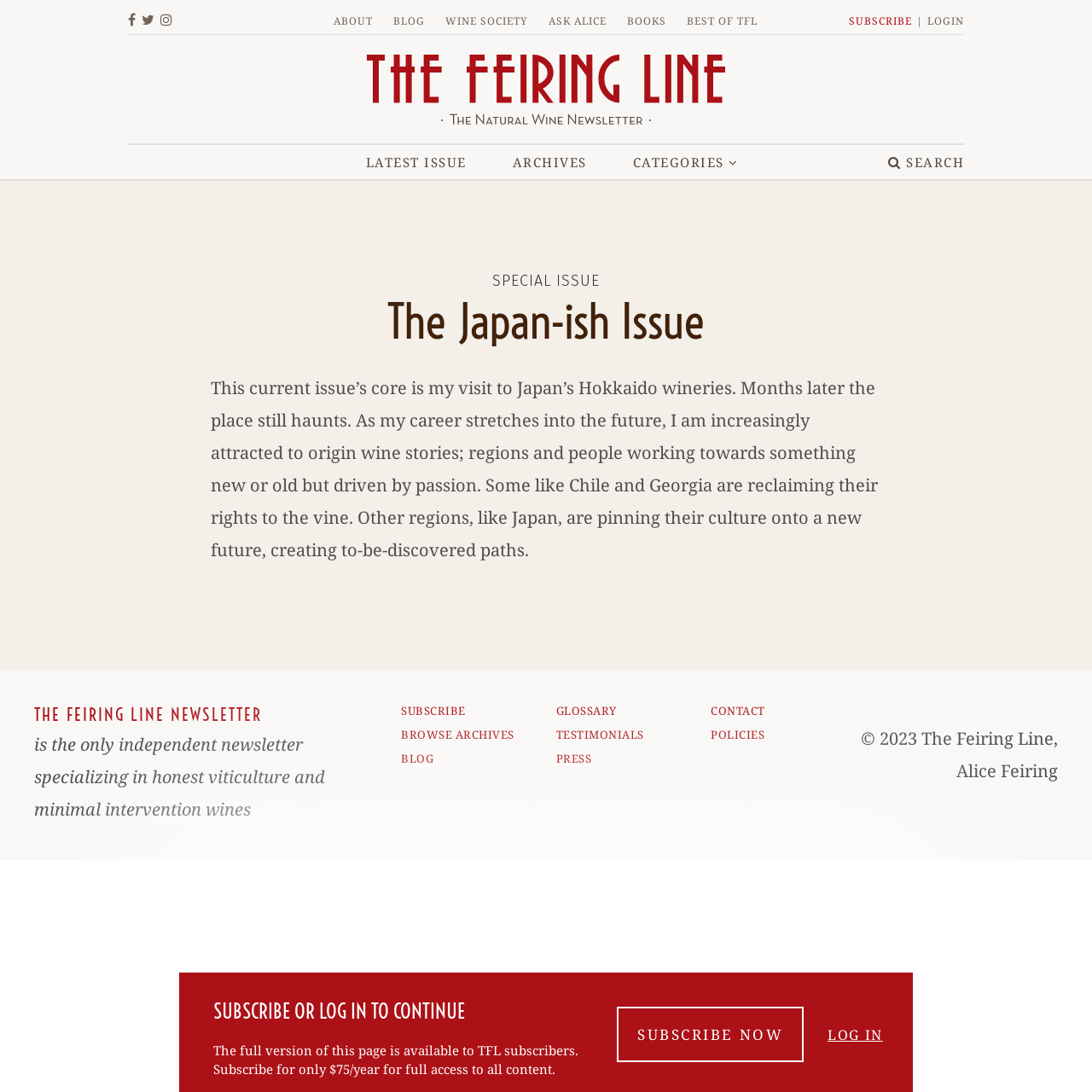Please respond to the question using a single word or phrase:
What is the cost of subscription per year?

$75